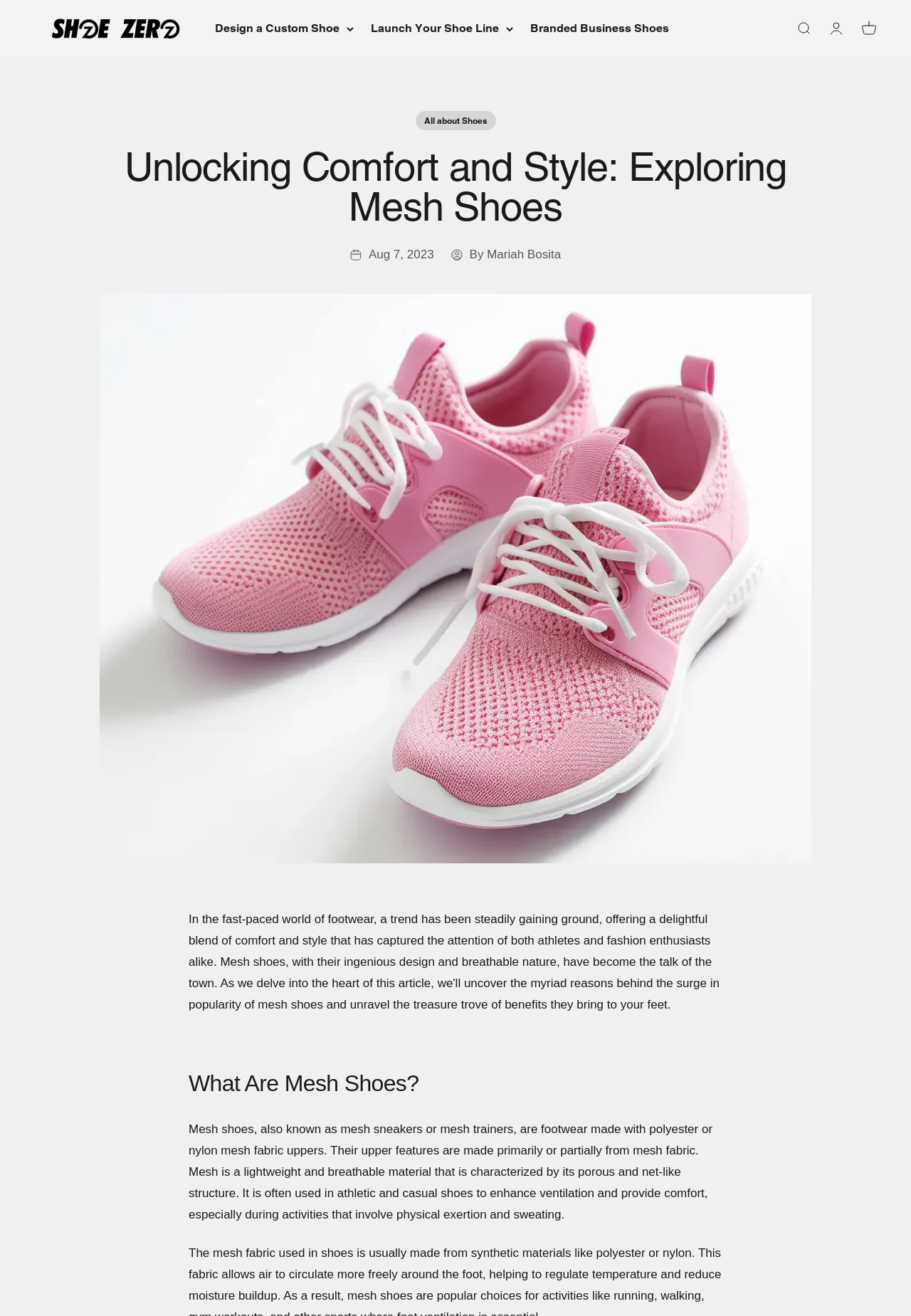What is the main material used in mesh shoes?
Based on the content of the image, thoroughly explain and answer the question.

I found the main material used in mesh shoes by reading the text that describes what mesh shoes are. The text says 'Mesh shoes, also known as mesh sneakers or mesh trainers, are footwear made with polyester or nylon mesh fabric uppers', which indicates that the main material used in mesh shoes is polyester or nylon mesh fabric.